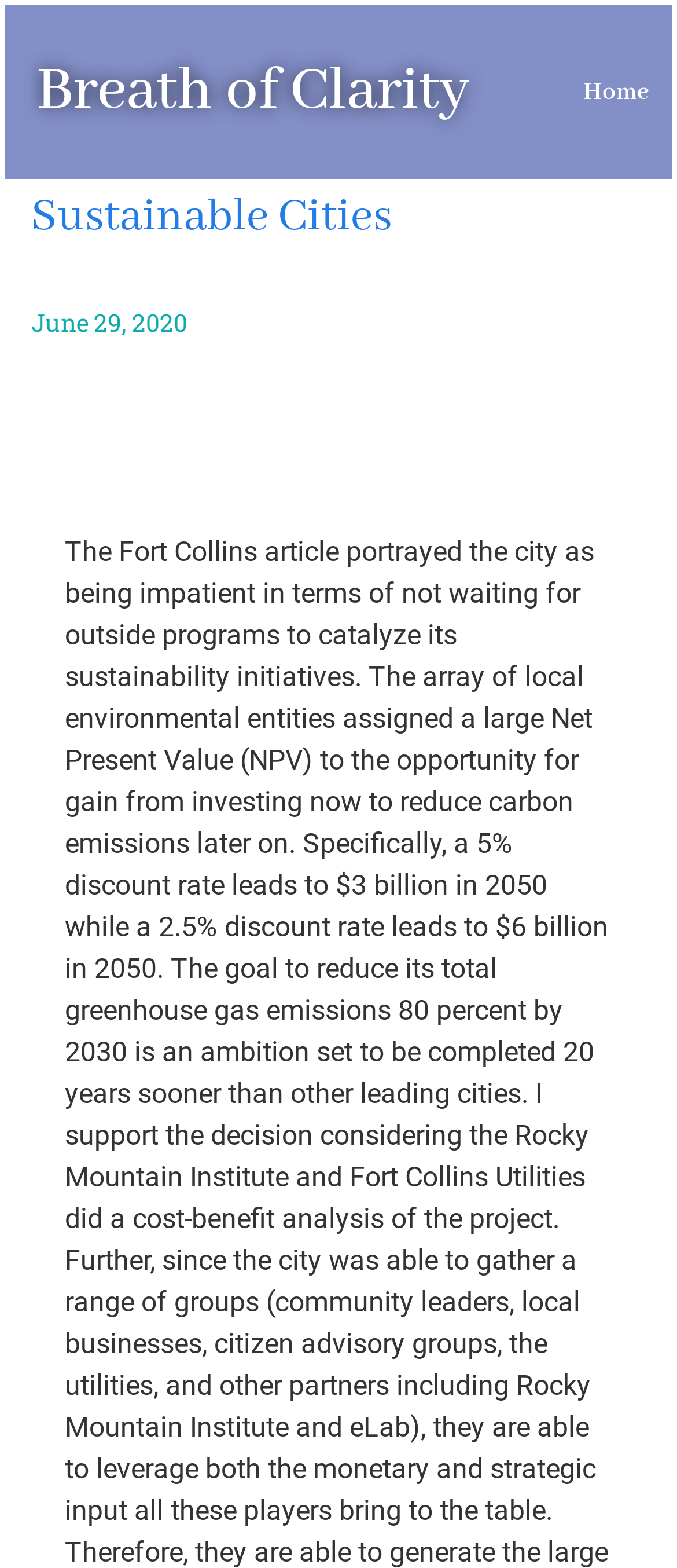Reply to the question with a brief word or phrase: What is the position of the 'Home' link?

Top right